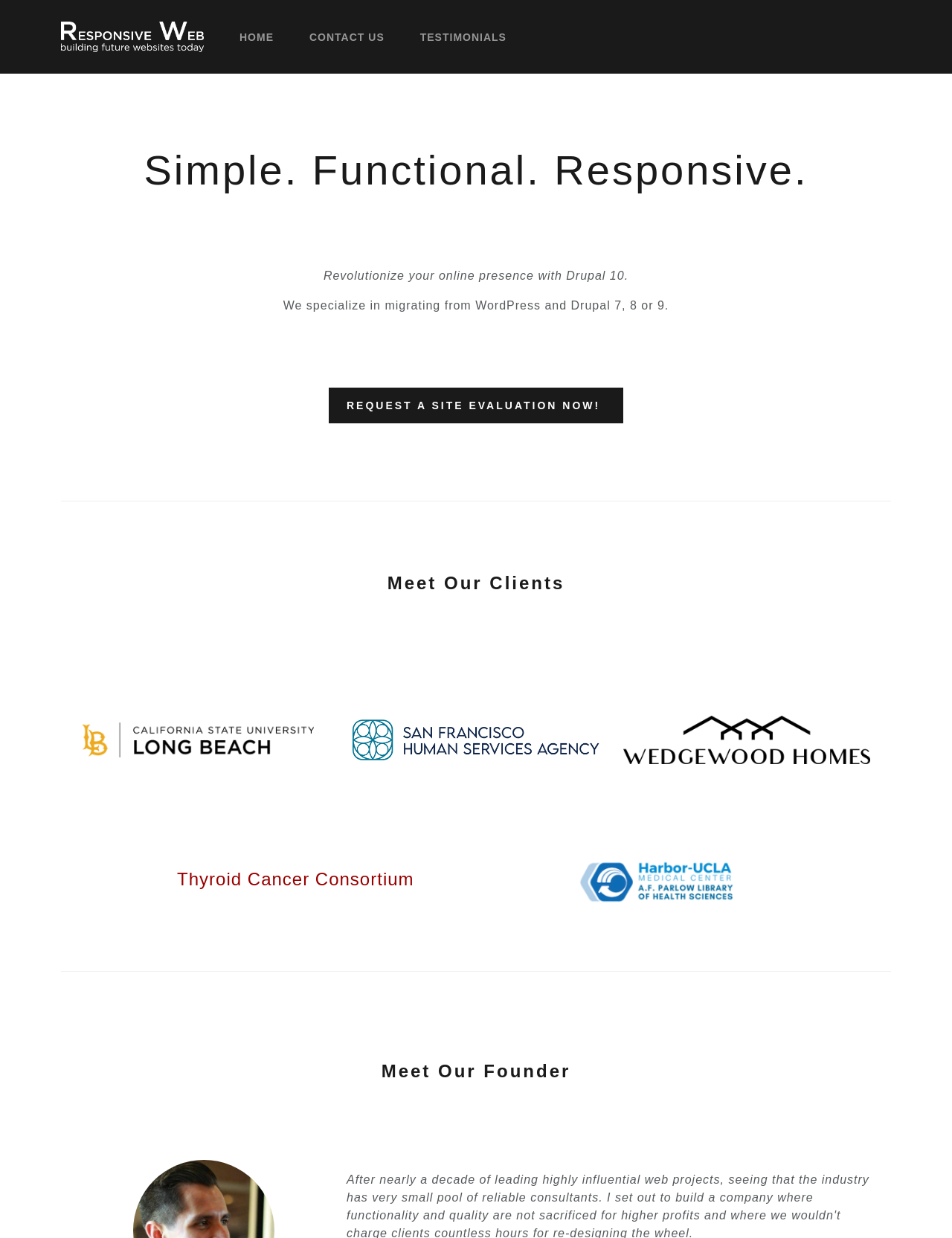What is the company's focus?
Based on the image, provide a one-word or brief-phrase response.

Responsive web